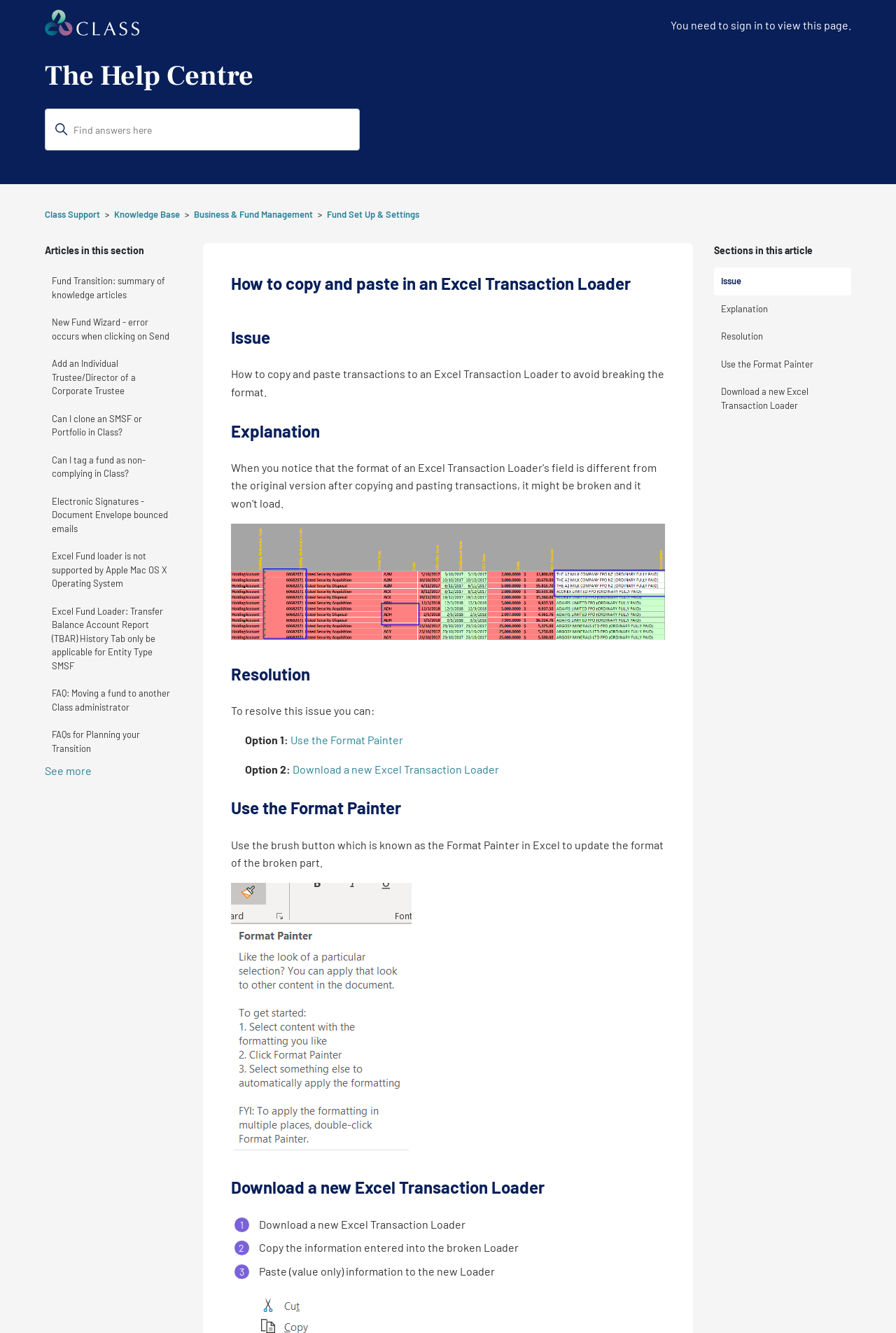Identify and provide the bounding box coordinates of the UI element described: "Resolution". The coordinates should be formatted as [left, top, right, bottom], with each number being a float between 0 and 1.

[0.797, 0.242, 0.95, 0.263]